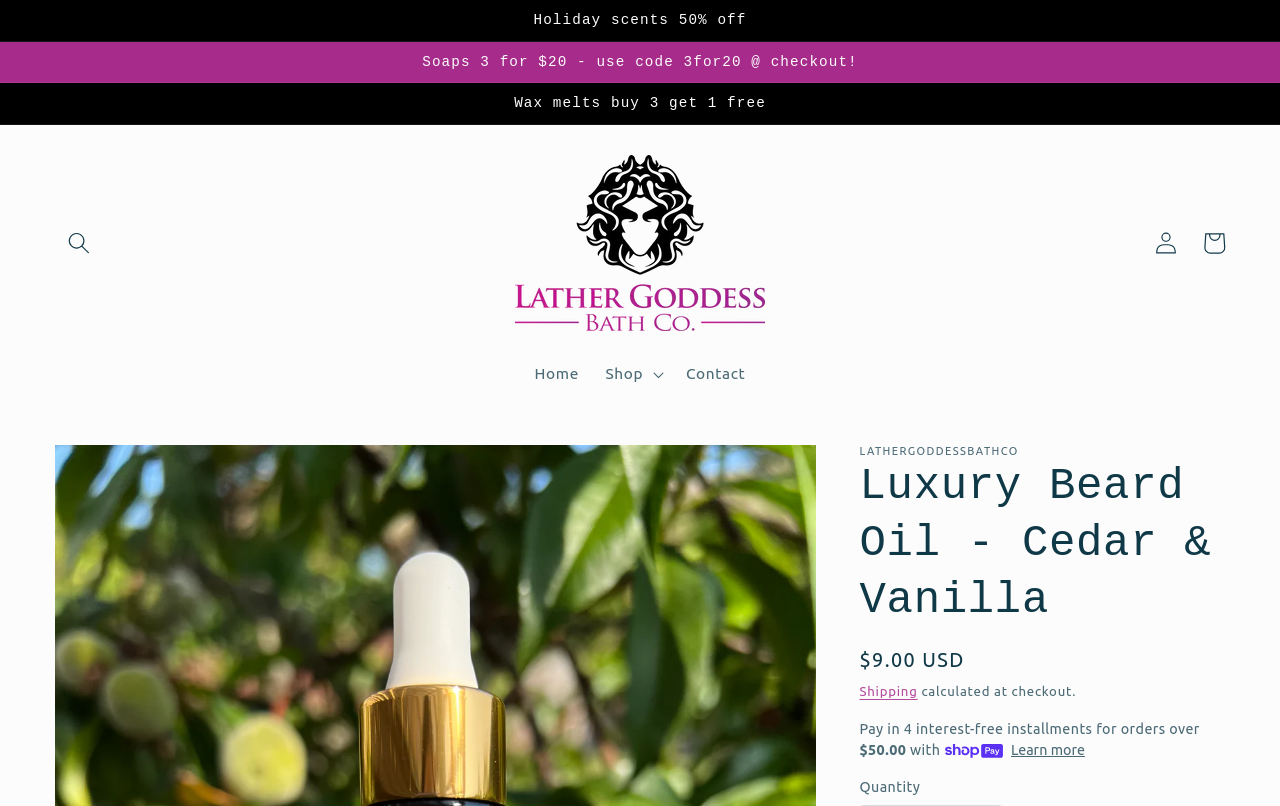Identify the bounding box coordinates of the clickable section necessary to follow the following instruction: "Go to home page". The coordinates should be presented as four float numbers from 0 to 1, i.e., [left, top, right, bottom].

[0.407, 0.435, 0.463, 0.492]